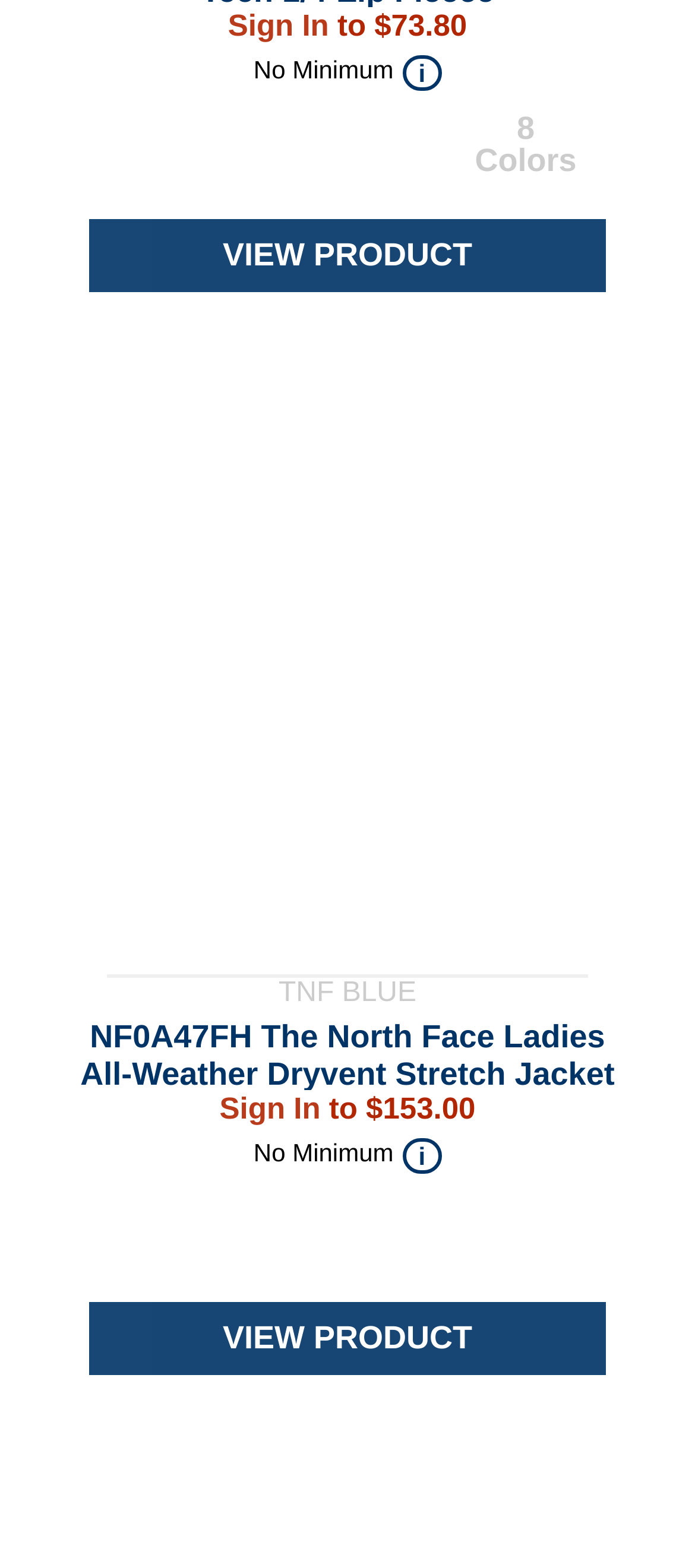Provide a short answer using a single word or phrase for the following question: 
How many colors are available for the product?

8